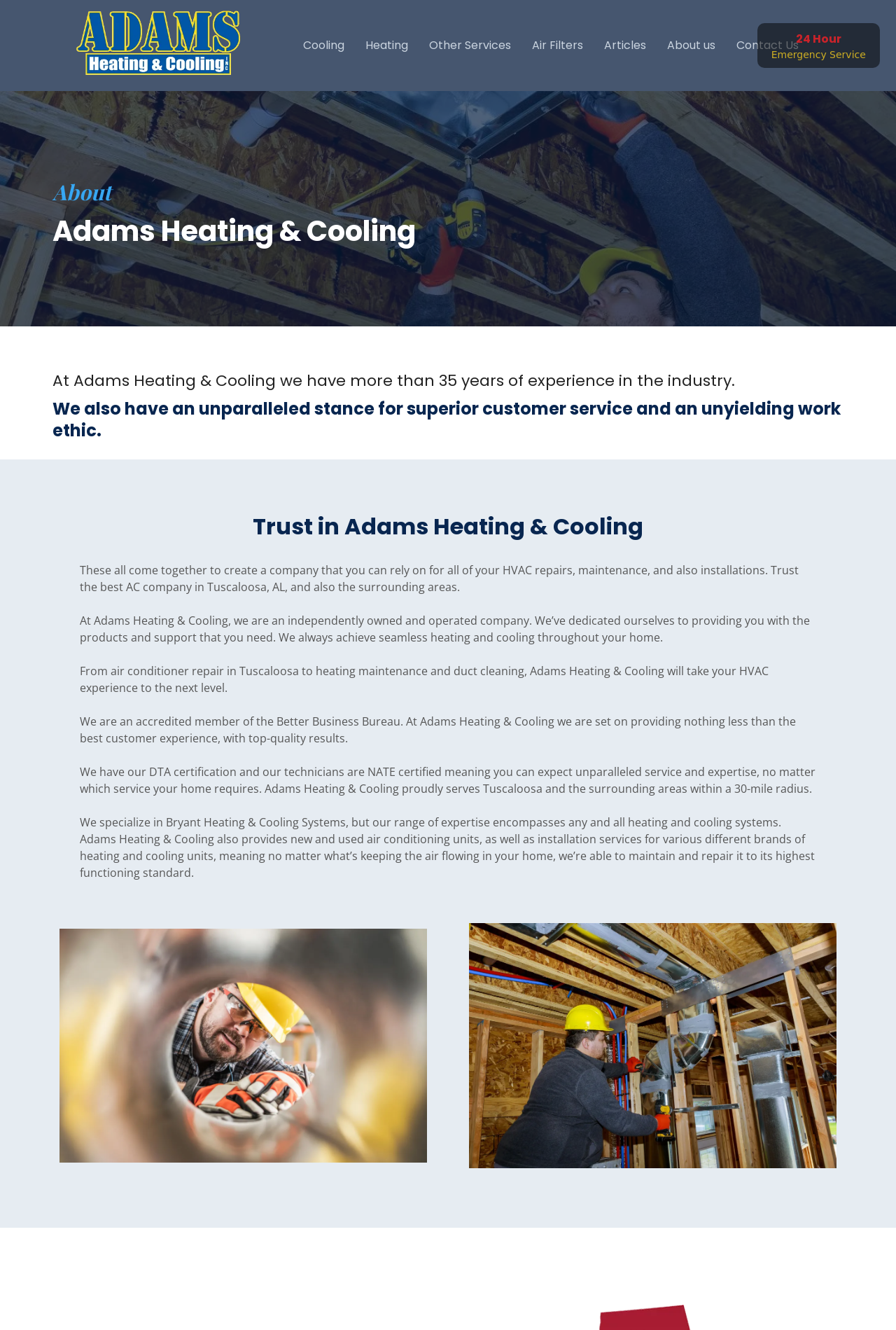Please identify the bounding box coordinates of the element I need to click to follow this instruction: "Visit the 'About us' page".

[0.733, 0.026, 0.81, 0.042]